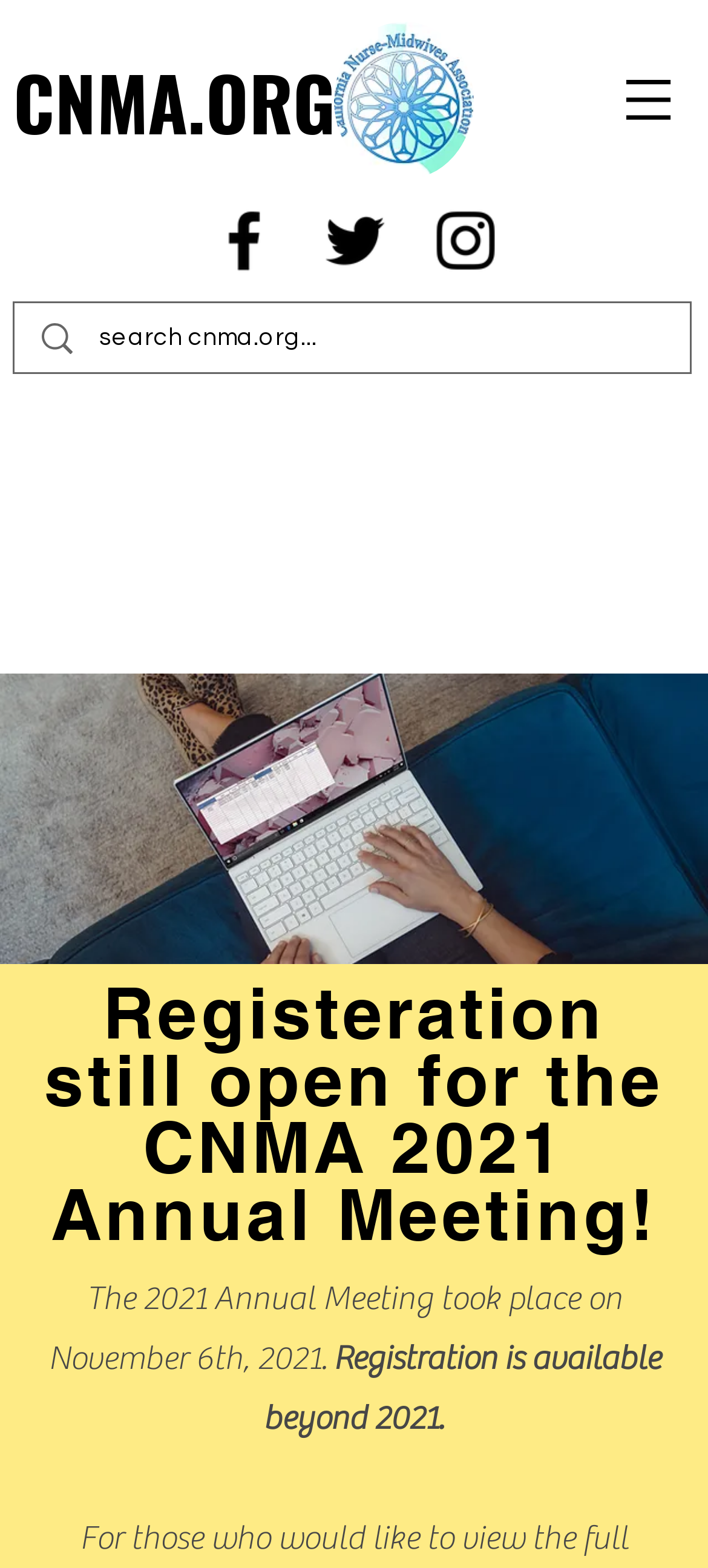Using the webpage screenshot, locate the HTML element that fits the following description and provide its bounding box: "aria-label="search cnma.org..." name="q" placeholder="search cnma.org..."".

[0.115, 0.159, 0.703, 0.195]